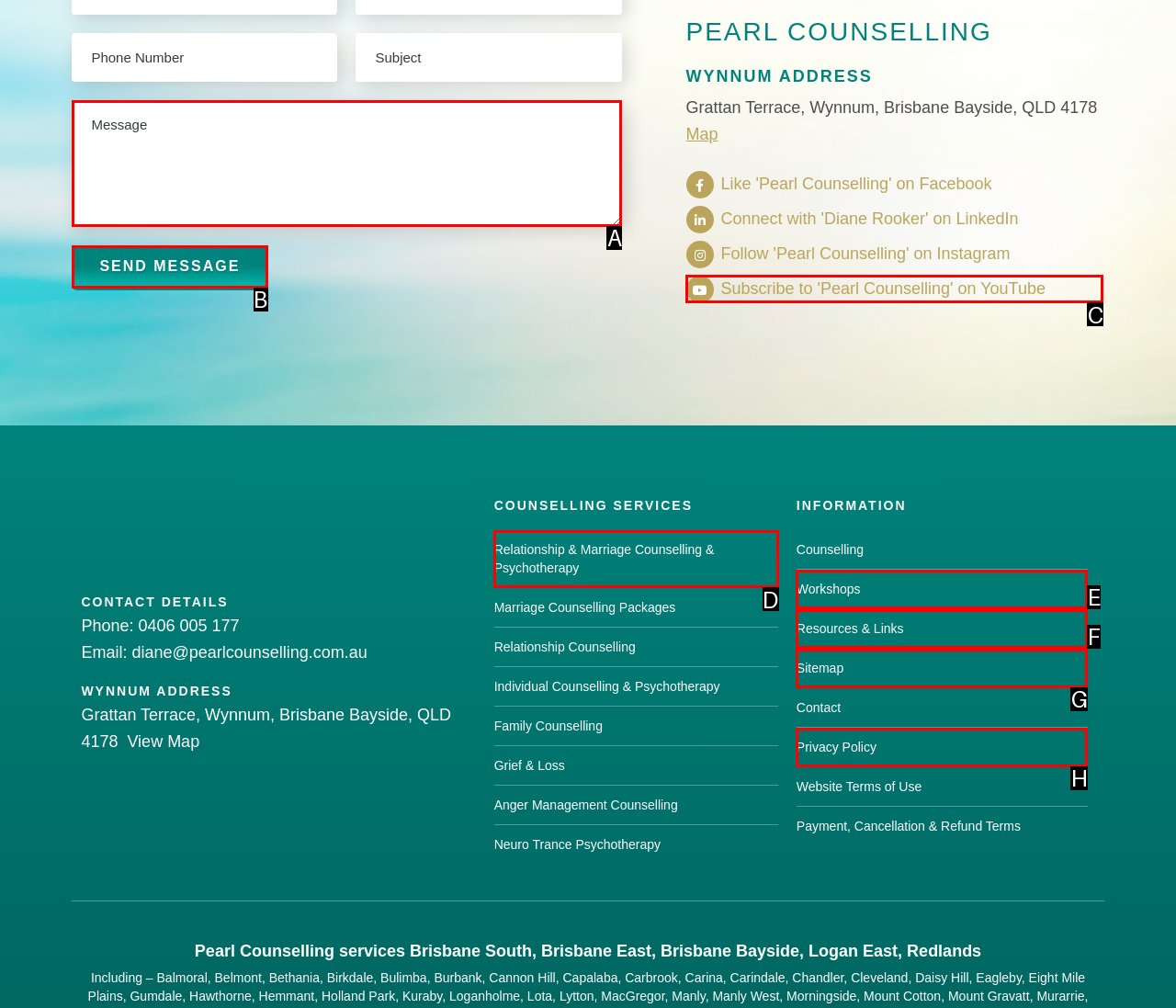For the task: Get Relationship & Marriage Counselling & Psychotherapy, identify the HTML element to click.
Provide the letter corresponding to the right choice from the given options.

D